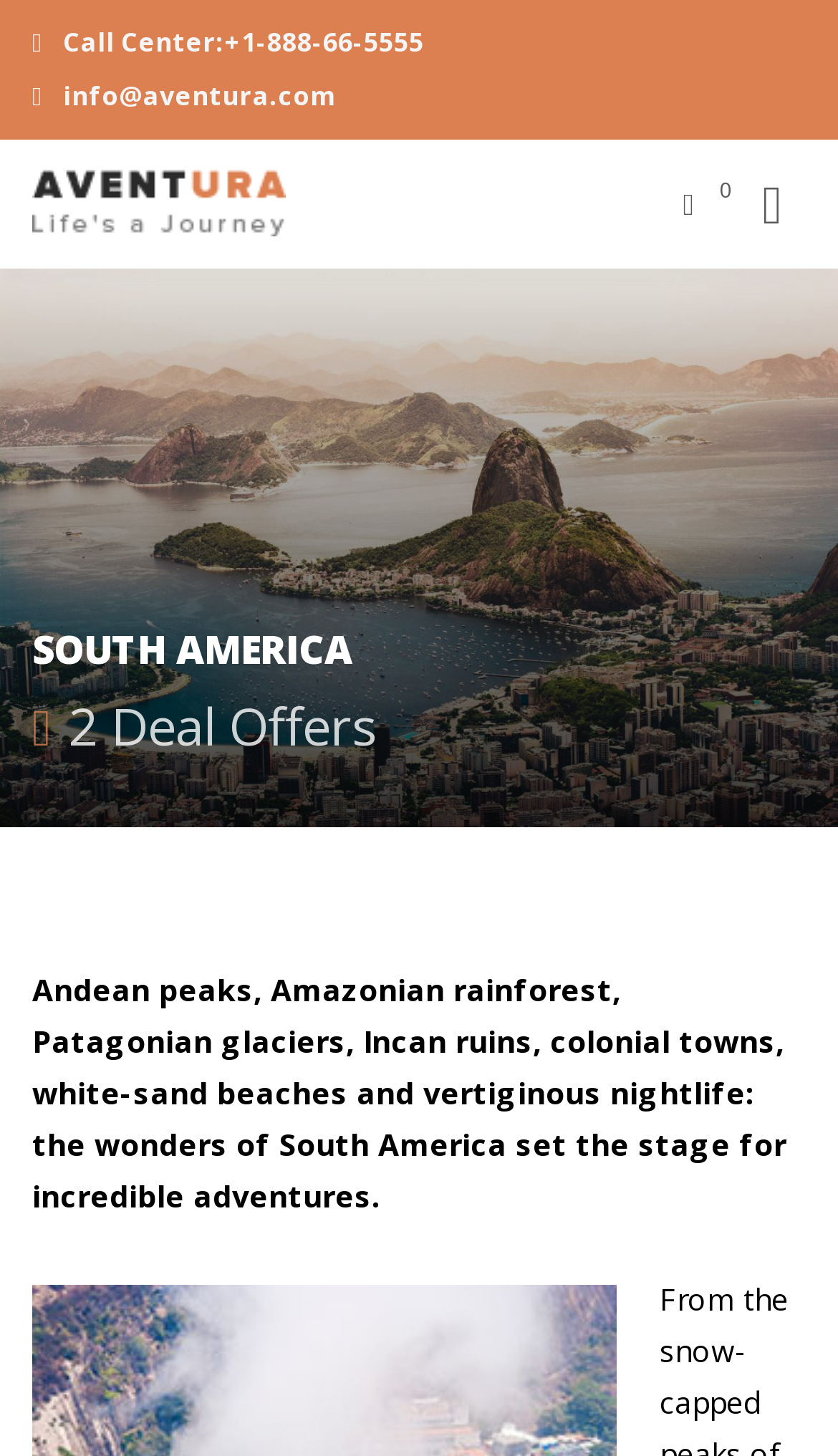Based on the image, please respond to the question with as much detail as possible:
What is the theme of the travel booking website?

I inferred the theme of the website by looking at the link element with the text 'Aventura - Travel booking WordPress Theme' which is located at the top of the page, and also by considering the overall content of the page.